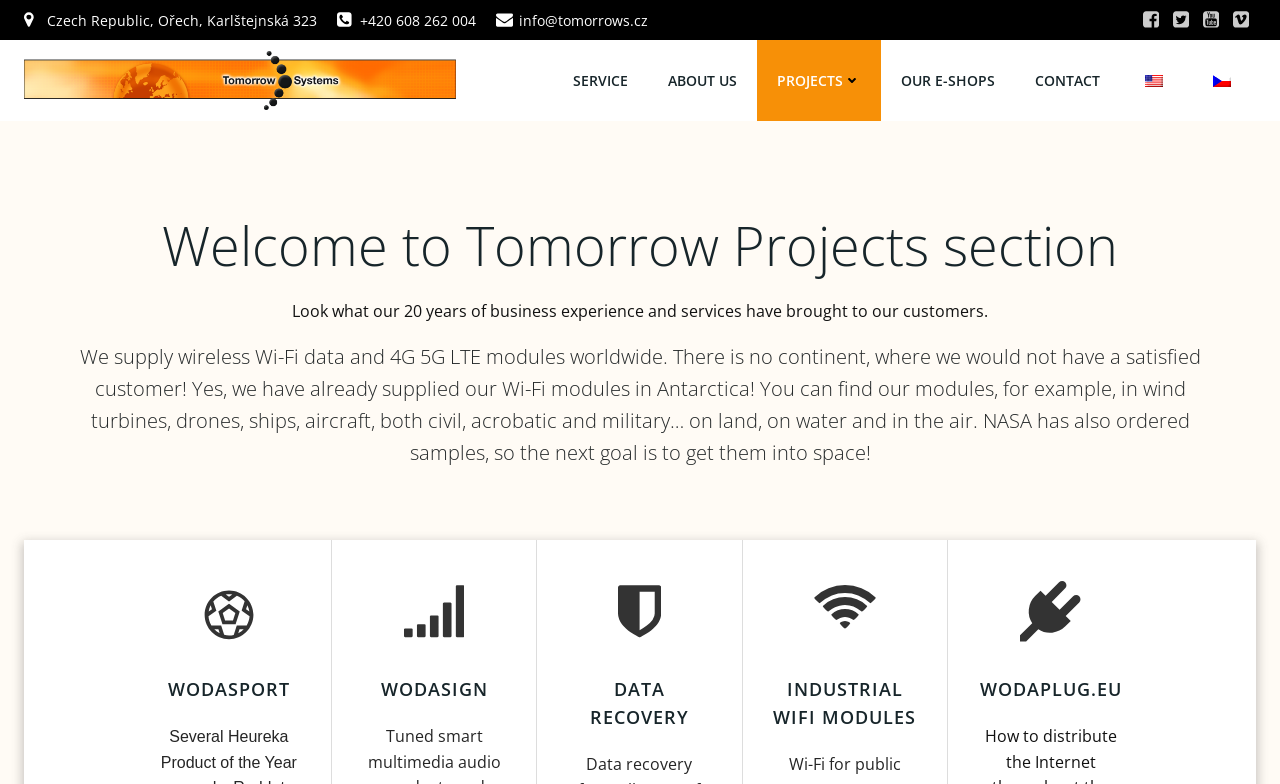Can you look at the image and give a comprehensive answer to the question:
How many projects are showcased on this page?

There are five project links showcased on this page, each with a corresponding image and heading. They are WODASPORT, WODASIGN, DATA RECOVERY, INDUSTRIAL WIFI MODULES, and WODAPLUG.EU.